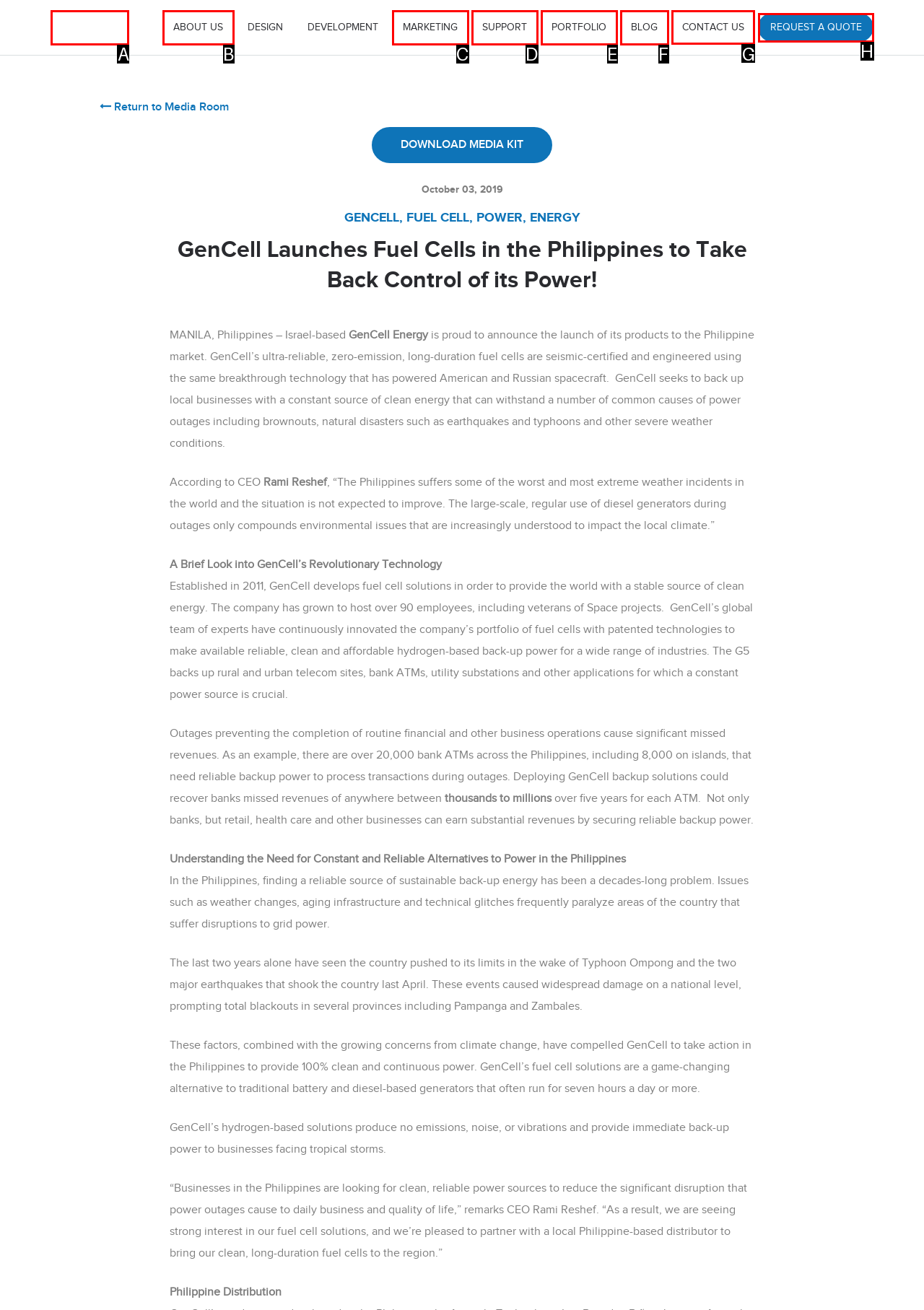Choose the HTML element that should be clicked to accomplish the task: Click on CONTACT US. Answer with the letter of the chosen option.

G